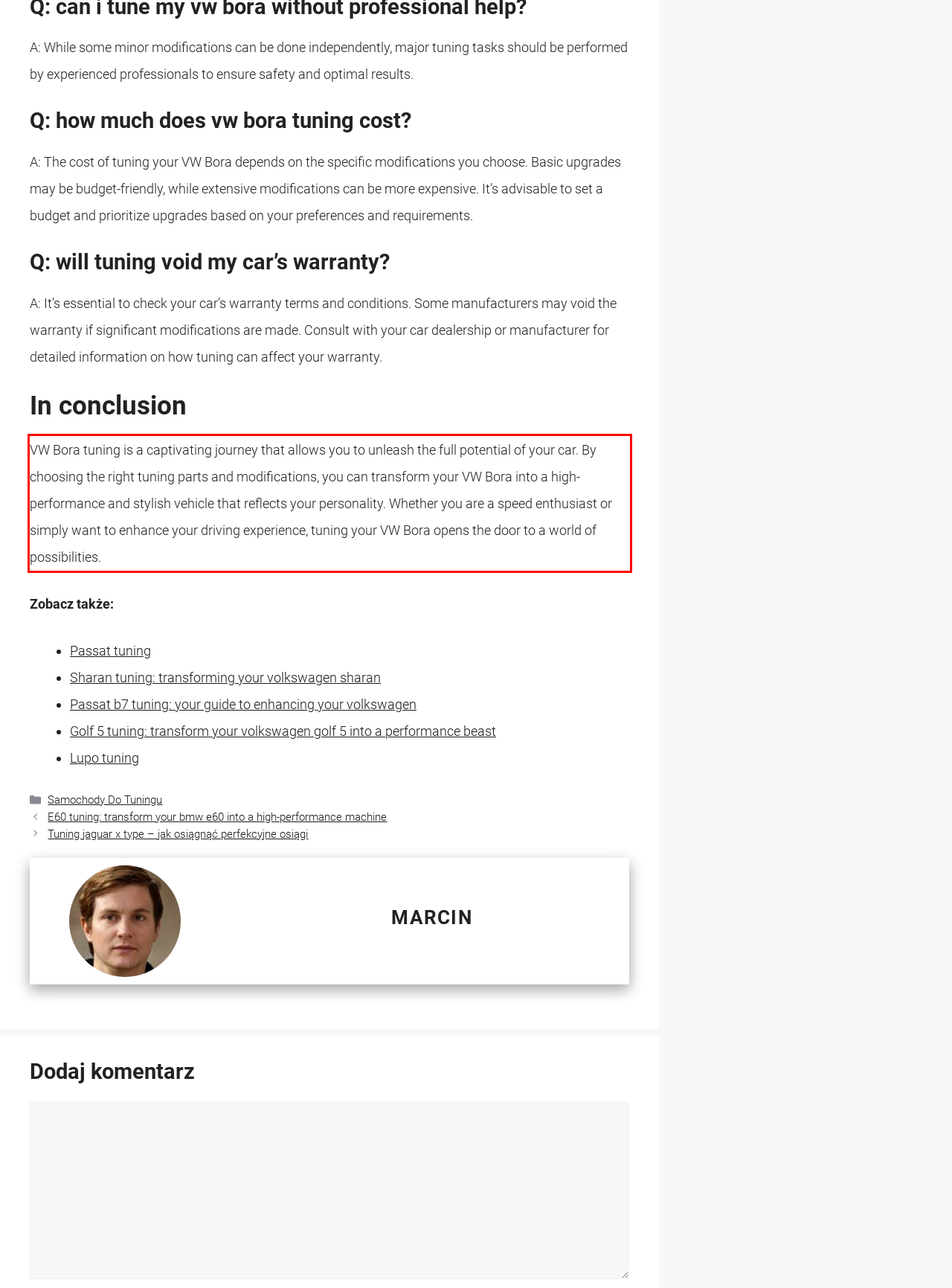Please extract the text content from the UI element enclosed by the red rectangle in the screenshot.

VW Bora tuning is a captivating journey that allows you to unleash the full potential of your car. By choosing the right tuning parts and modifications, you can transform your VW Bora into a high-performance and stylish vehicle that reflects your personality. Whether you are a speed enthusiast or simply want to enhance your driving experience, tuning your VW Bora opens the door to a world of possibilities.